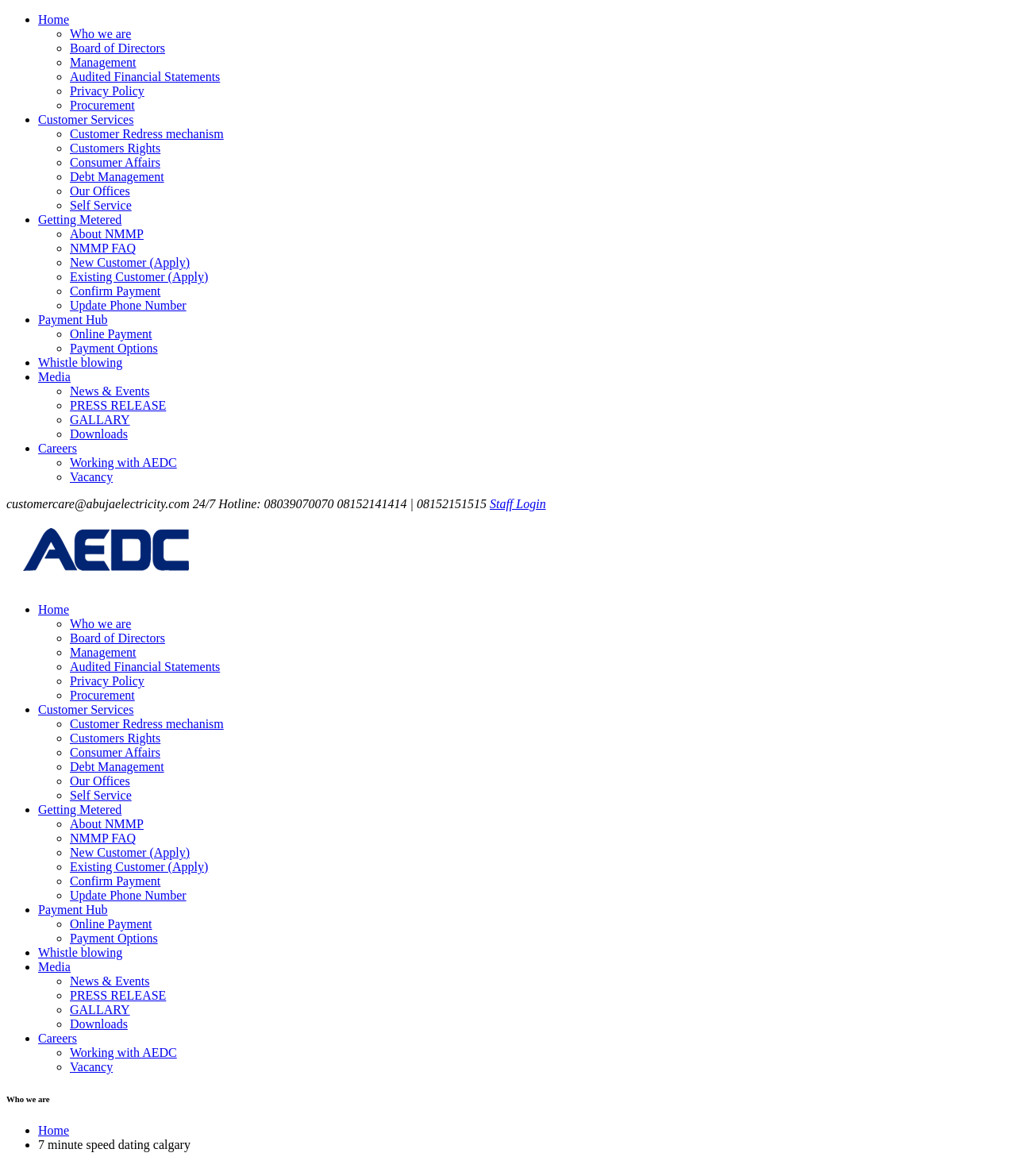Answer the following query with a single word or phrase:
How many links are there under 'Customer Services'?

6